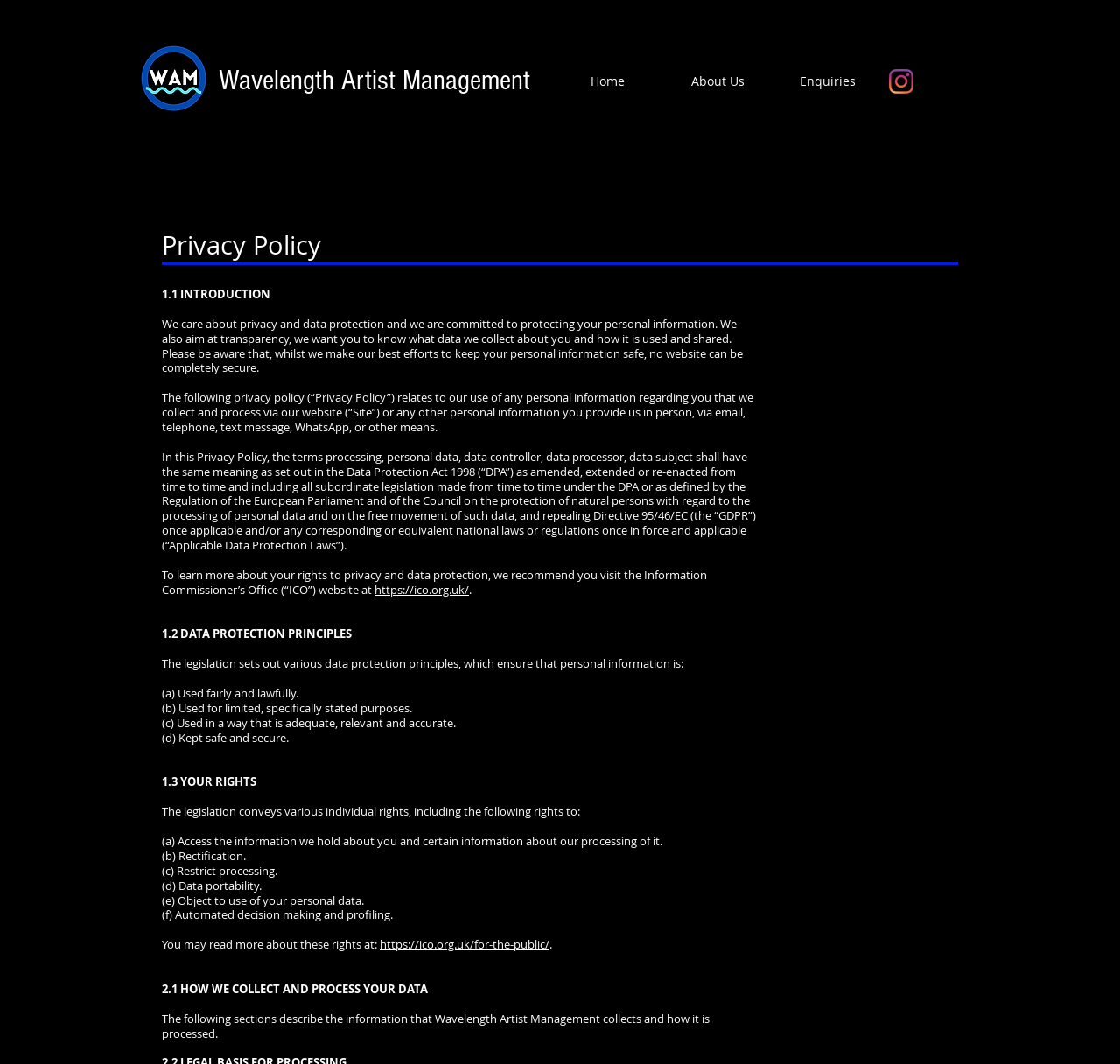Provide a short answer using a single word or phrase for the following question: 
What are the data protection principles outlined on this webpage?

Fair and lawful, etc.